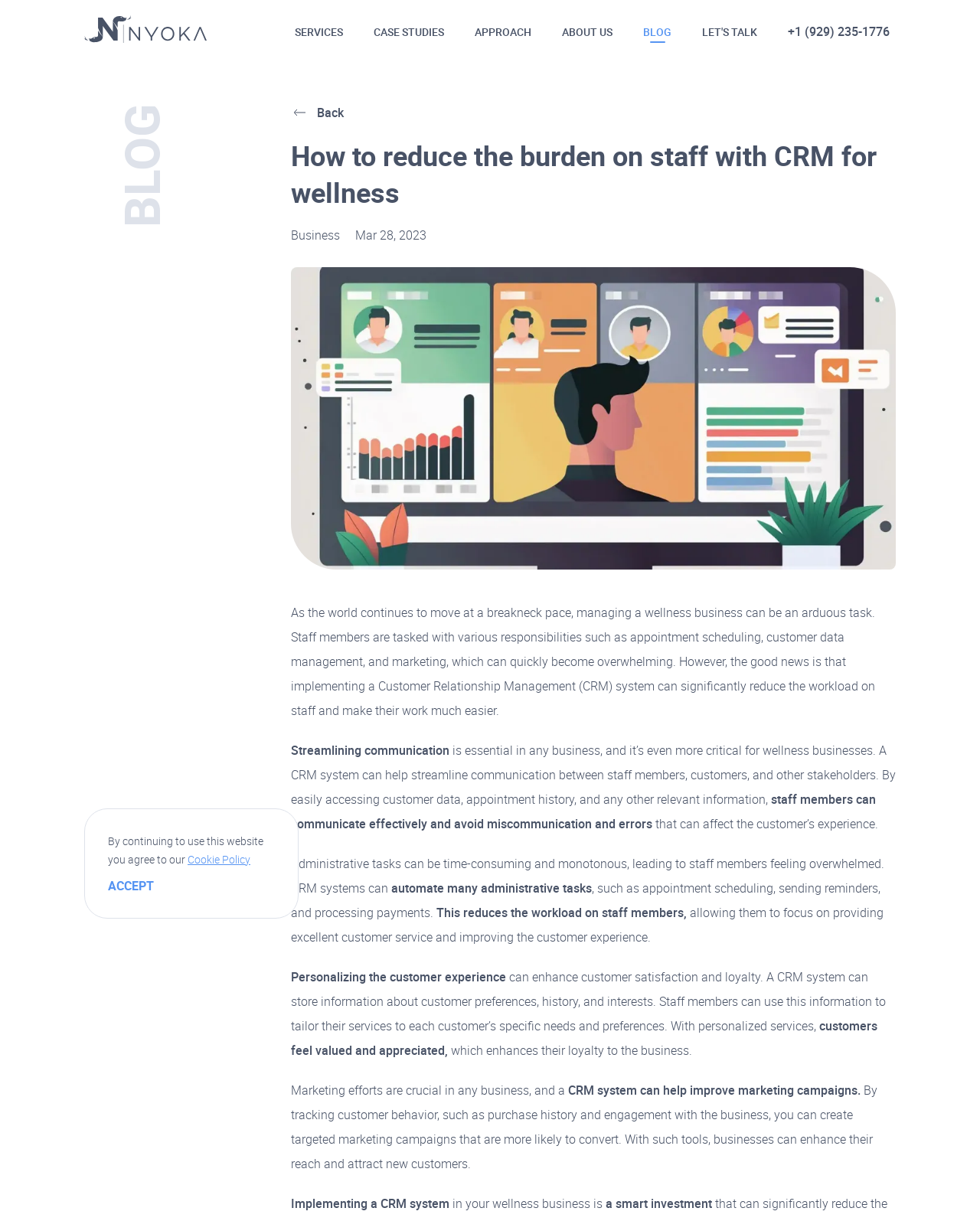Pinpoint the bounding box coordinates of the clickable element needed to complete the instruction: "View the image 'How to reduce the burden on staff with CRM for wellness'". The coordinates should be provided as four float numbers between 0 and 1: [left, top, right, bottom].

[0.297, 0.219, 0.914, 0.466]